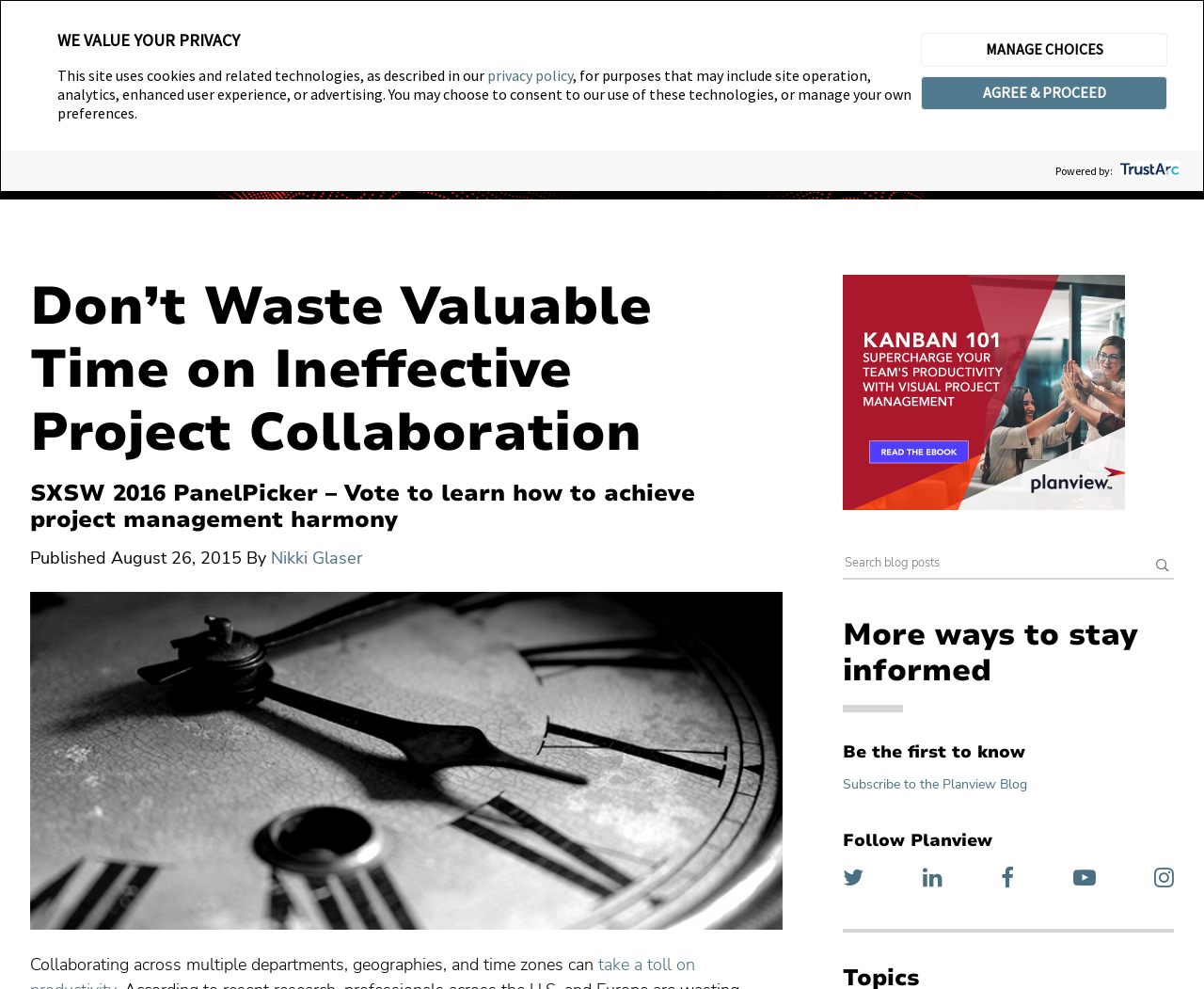Extract the bounding box coordinates of the UI element described: "Follow Planview on YouTube". Provide the coordinates in the format [left, top, right, bottom] with values ranging from 0 to 1.

[0.891, 0.874, 0.91, 0.905]